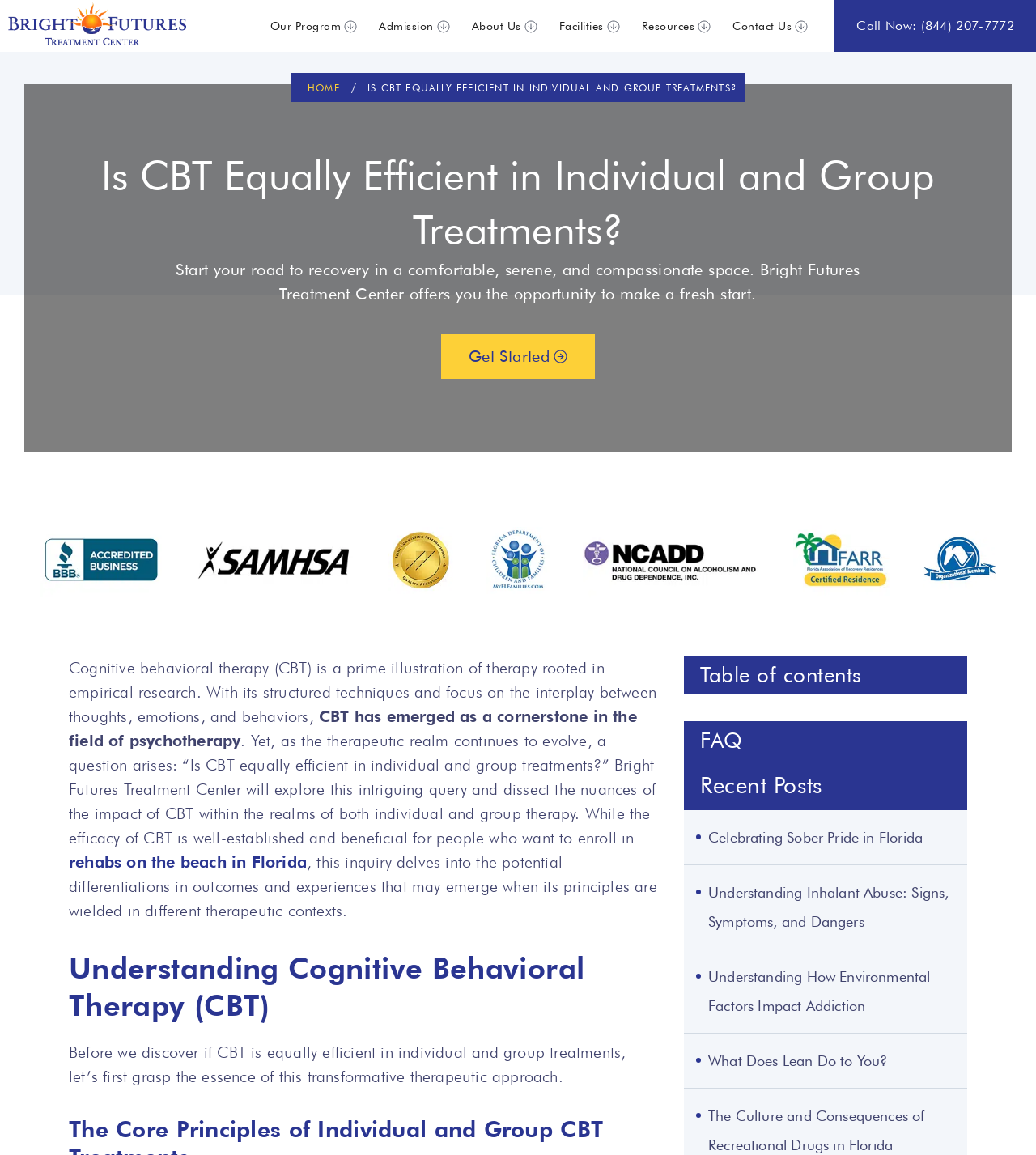Locate the UI element described by Celebrating Sober Pride in Florida and provide its bounding box coordinates. Use the format (top-left x, top-left y, bottom-right x, bottom-right y) with all values as floating point numbers between 0 and 1.

[0.66, 0.702, 0.934, 0.748]